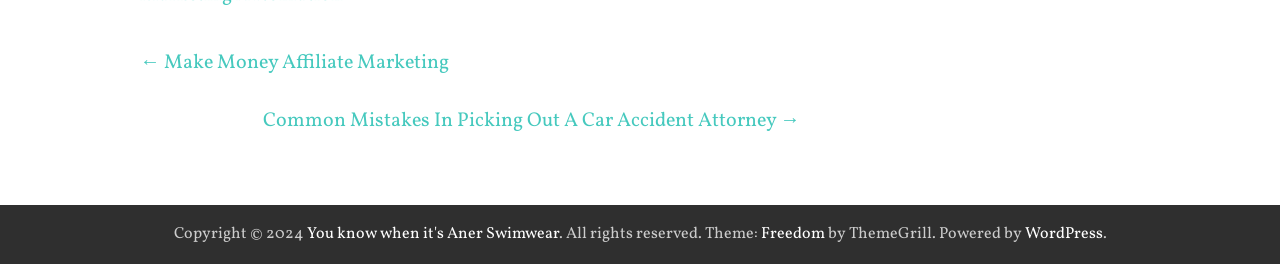Based on the provided description, "← Make Money Affiliate Marketing", find the bounding box of the corresponding UI element in the screenshot.

[0.109, 0.165, 0.351, 0.309]